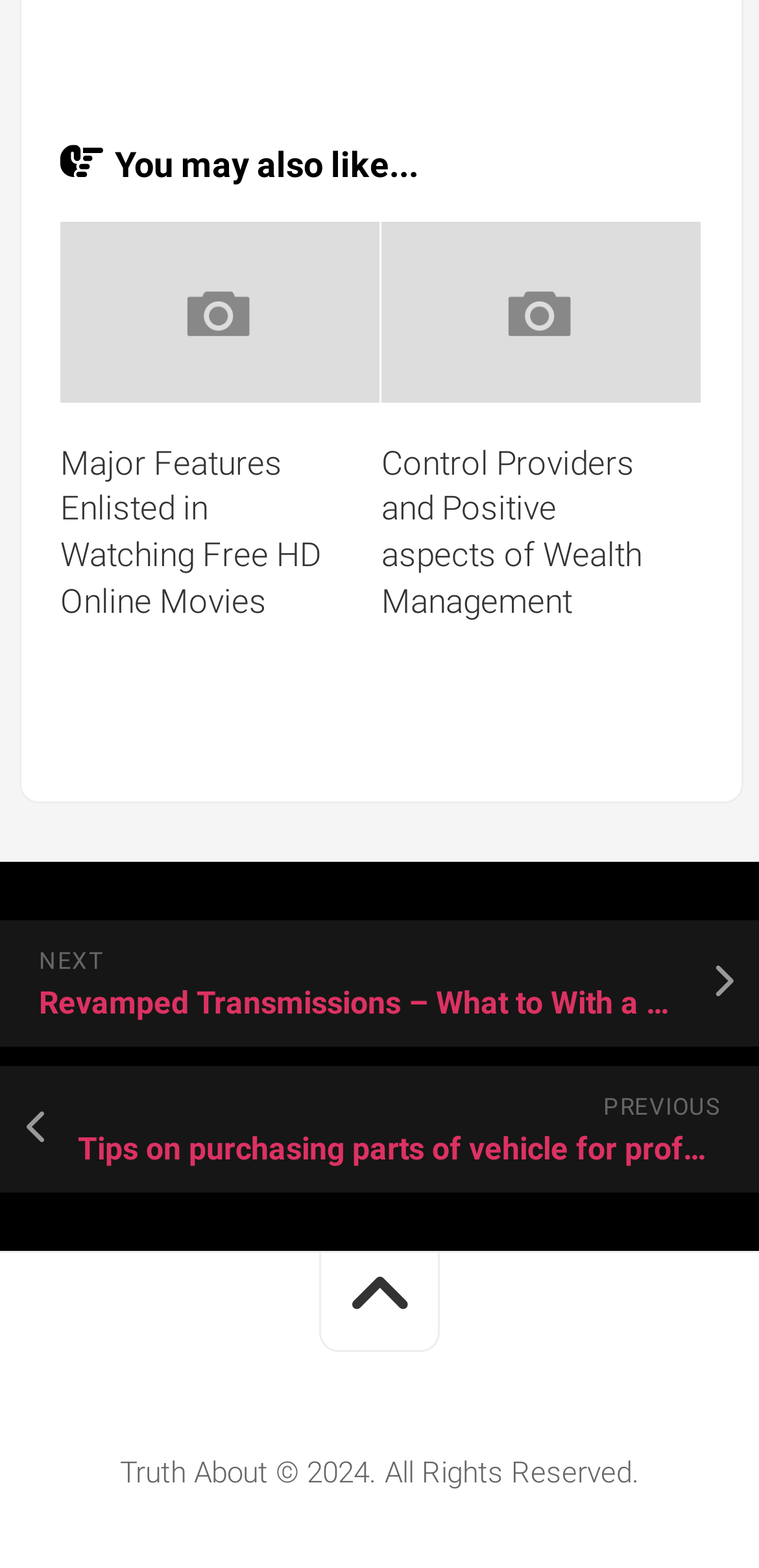Provide a brief response to the question below using one word or phrase:
How many links are in the first article?

2